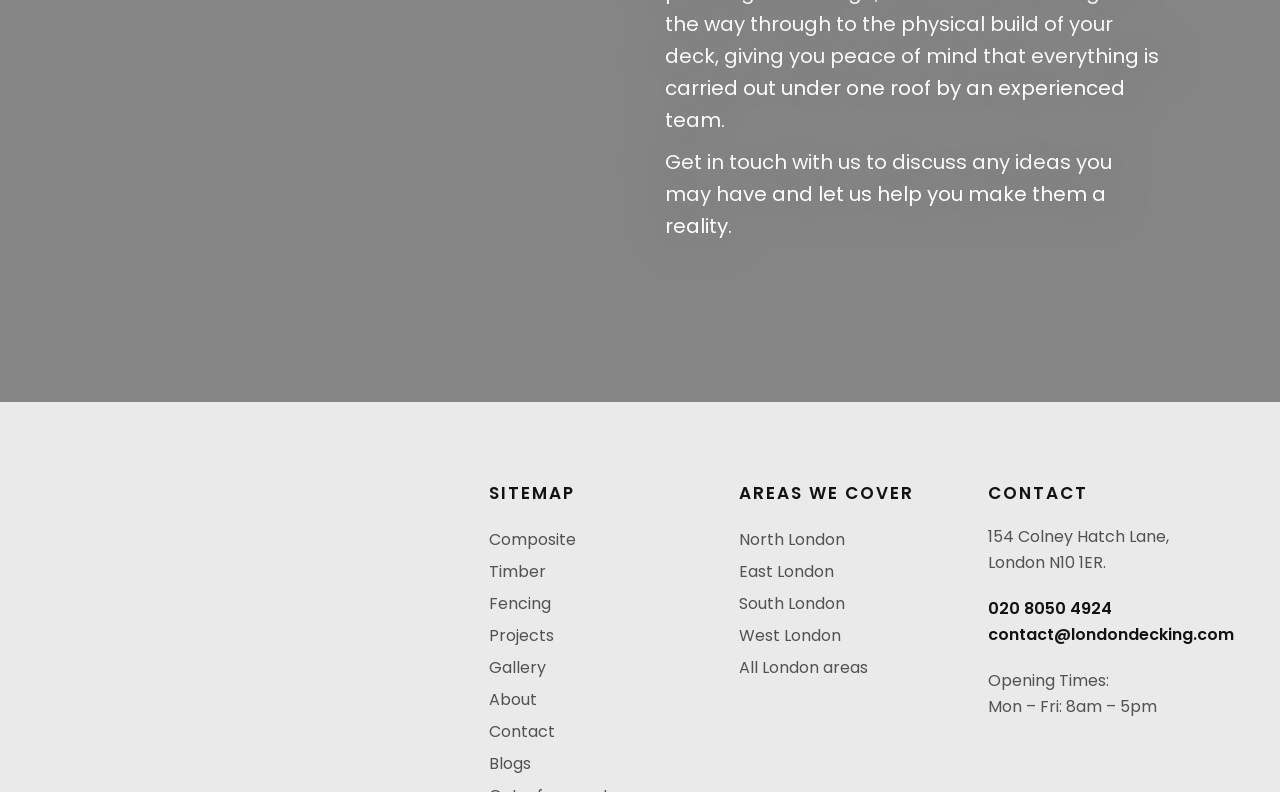What is the company's phone number?
Analyze the screenshot and provide a detailed answer to the question.

I found the company's phone number by looking at the 'CONTACT' section of the webpage, where it lists the company's address, phone number, and email. The phone number is '020 8050 4924'.